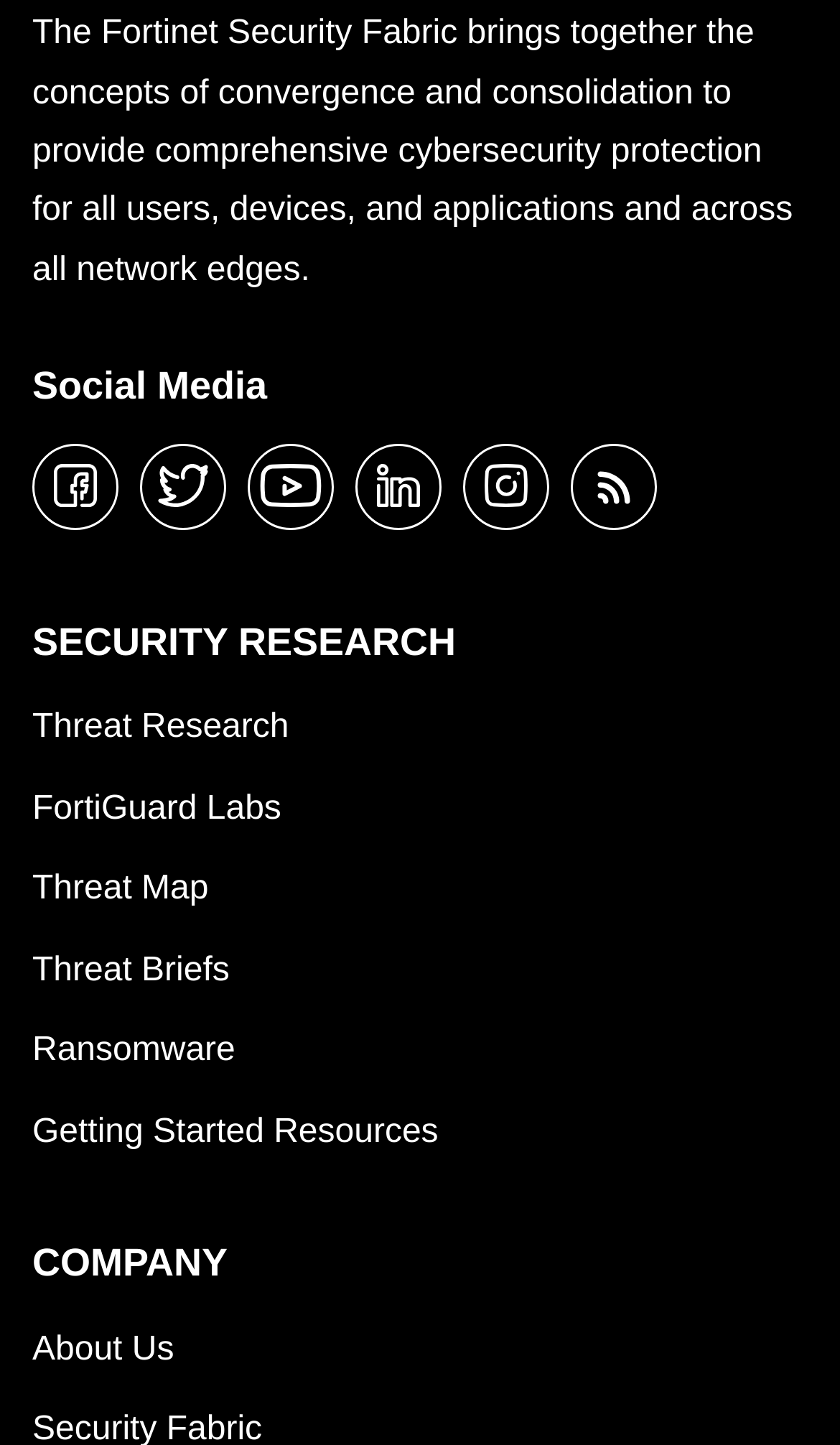Please identify the bounding box coordinates of the element I should click to complete this instruction: 'read about threat research'. The coordinates should be given as four float numbers between 0 and 1, like this: [left, top, right, bottom].

[0.038, 0.476, 0.344, 0.532]